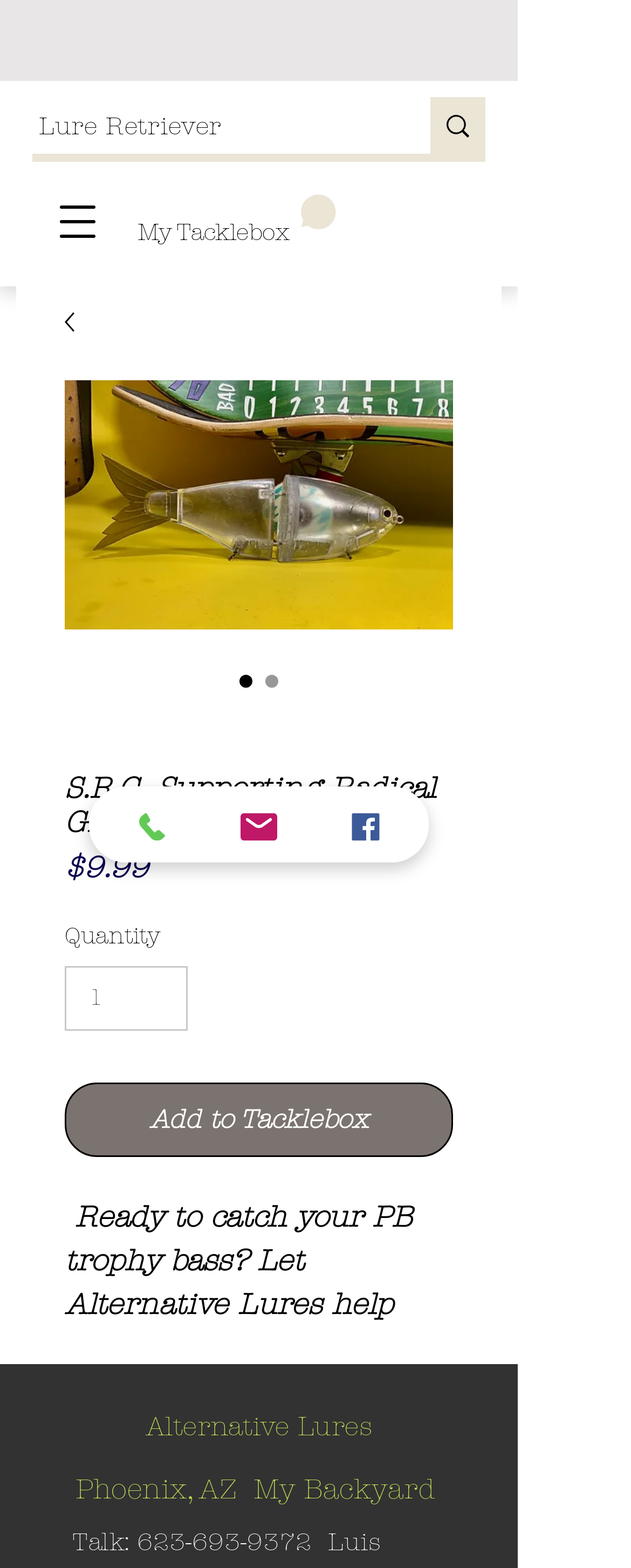Find the bounding box coordinates for the area you need to click to carry out the instruction: "Visit Alternative Lures". The coordinates should be four float numbers between 0 and 1, indicated as [left, top, right, bottom].

[0.231, 0.9, 0.59, 0.92]